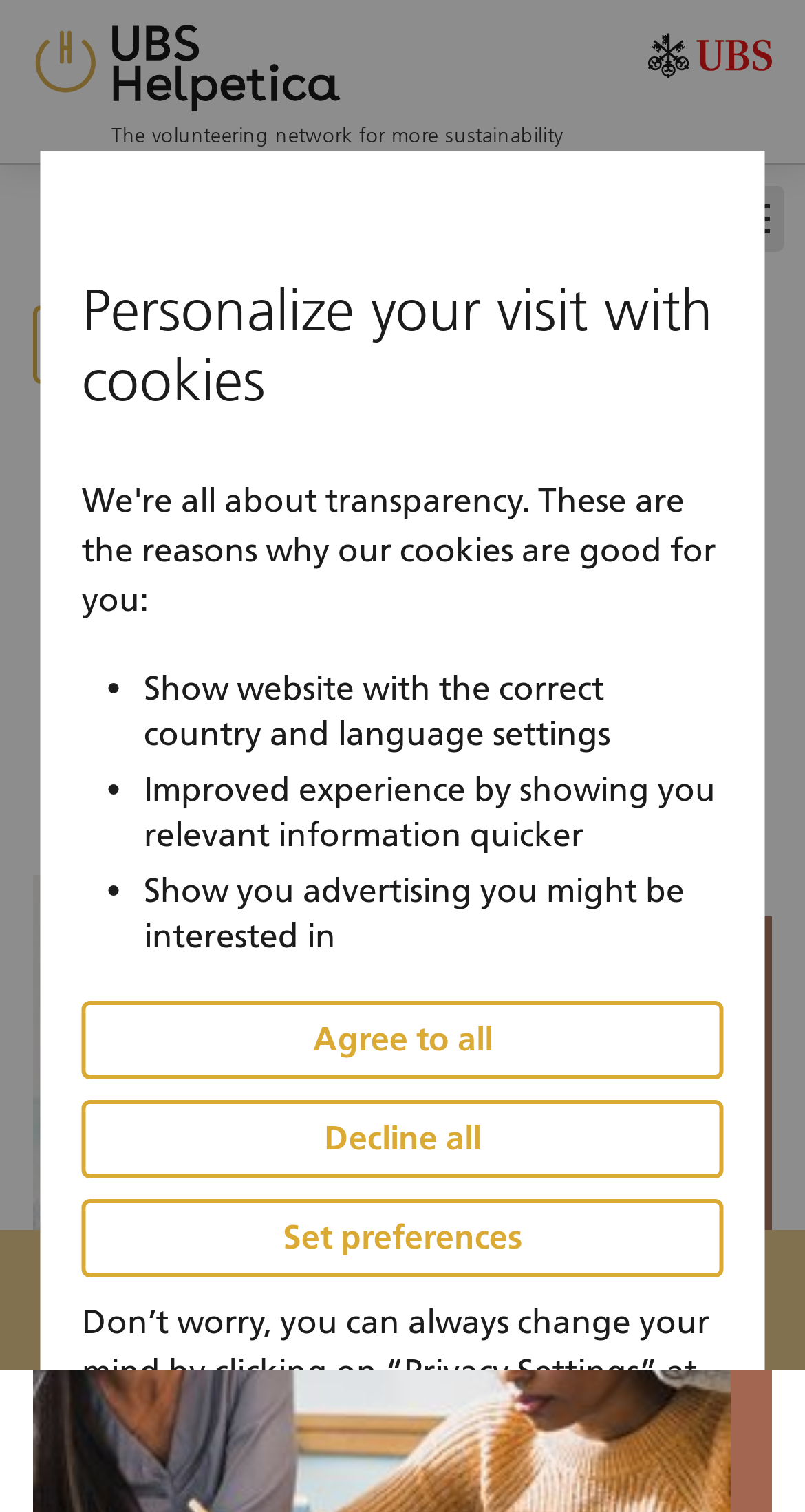Please reply with a single word or brief phrase to the question: 
What is the location of the mentoring project?

Kanton Zürich